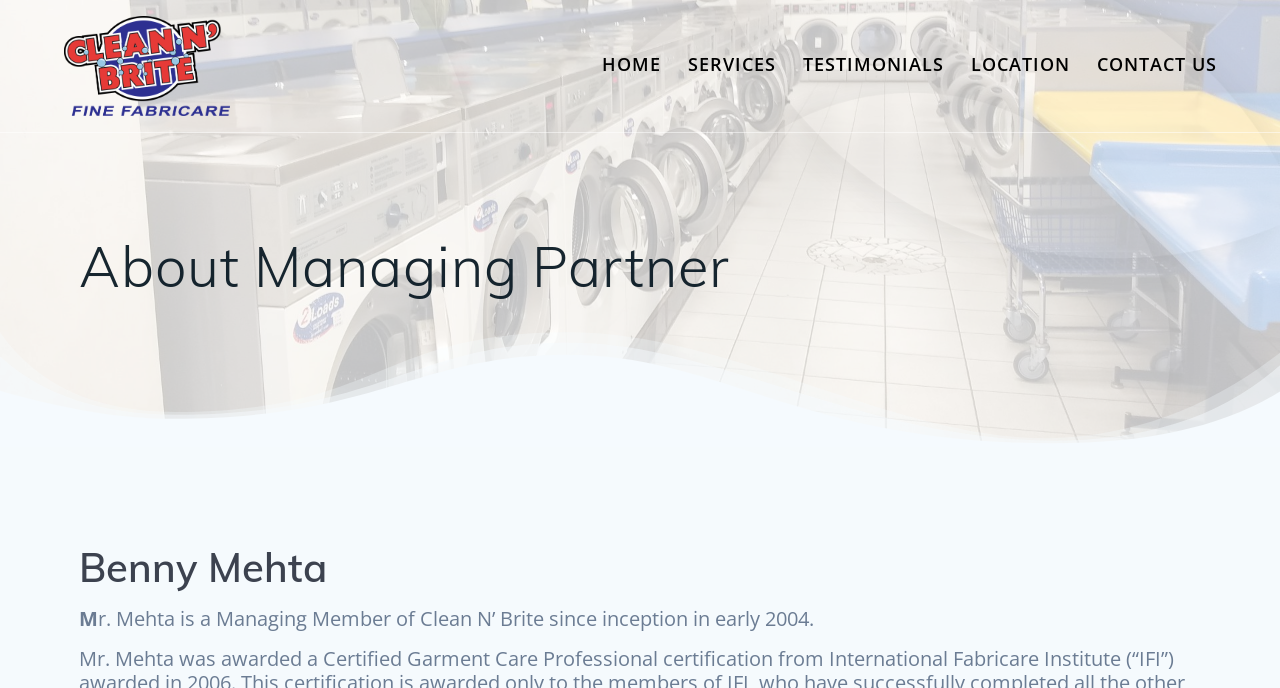What is the topic of the webpage?
Offer a detailed and exhaustive answer to the question.

The webpage has a heading 'About Managing Partner' and provides information about Benny Mehta, who is a Managing Member of Clean 'N' Brite. This suggests that the topic of the webpage is about the managing partner of the company.